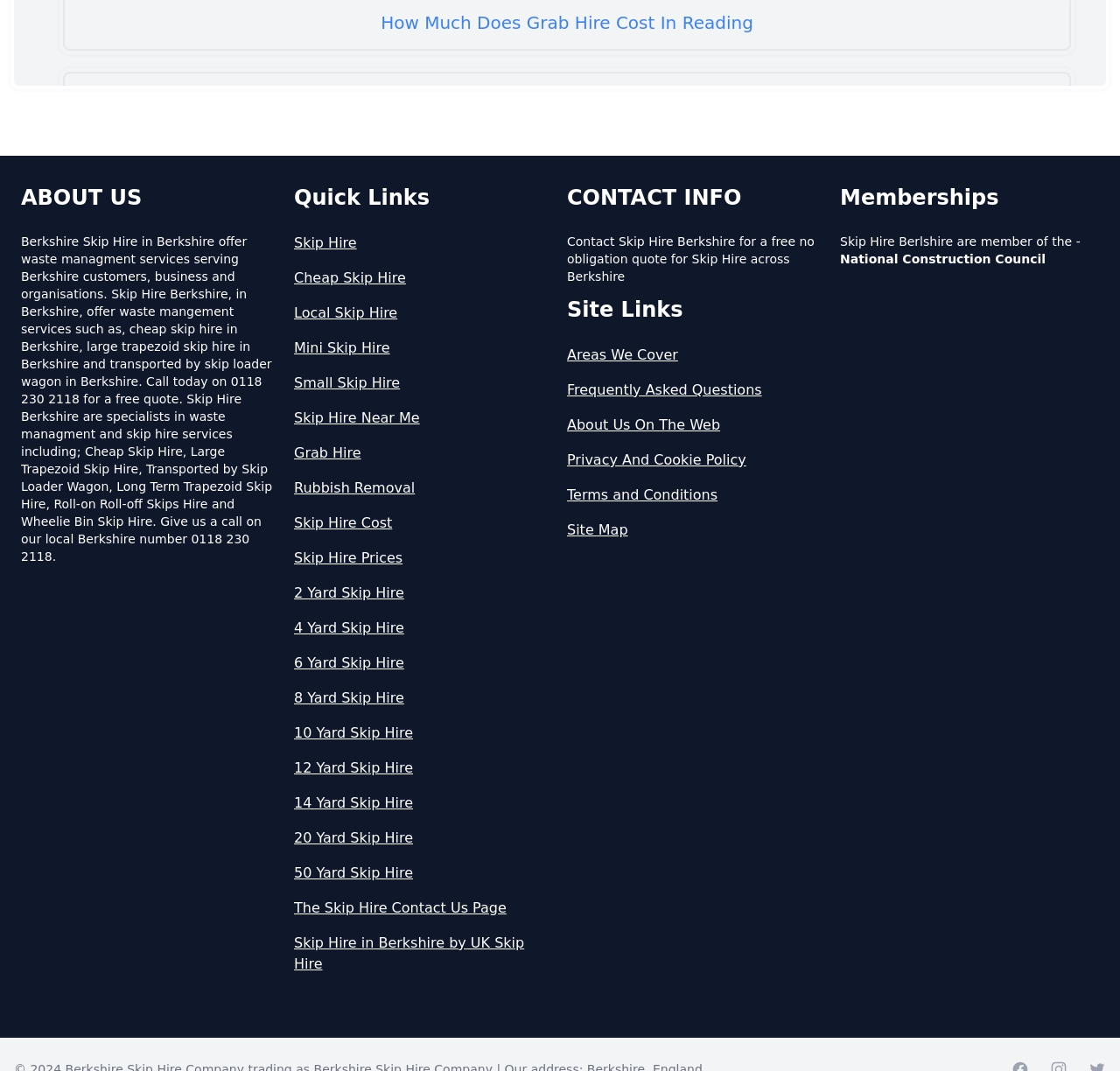Determine the bounding box coordinates of the UI element described by: "Mini Skip Hire".

[0.262, 0.315, 0.494, 0.335]